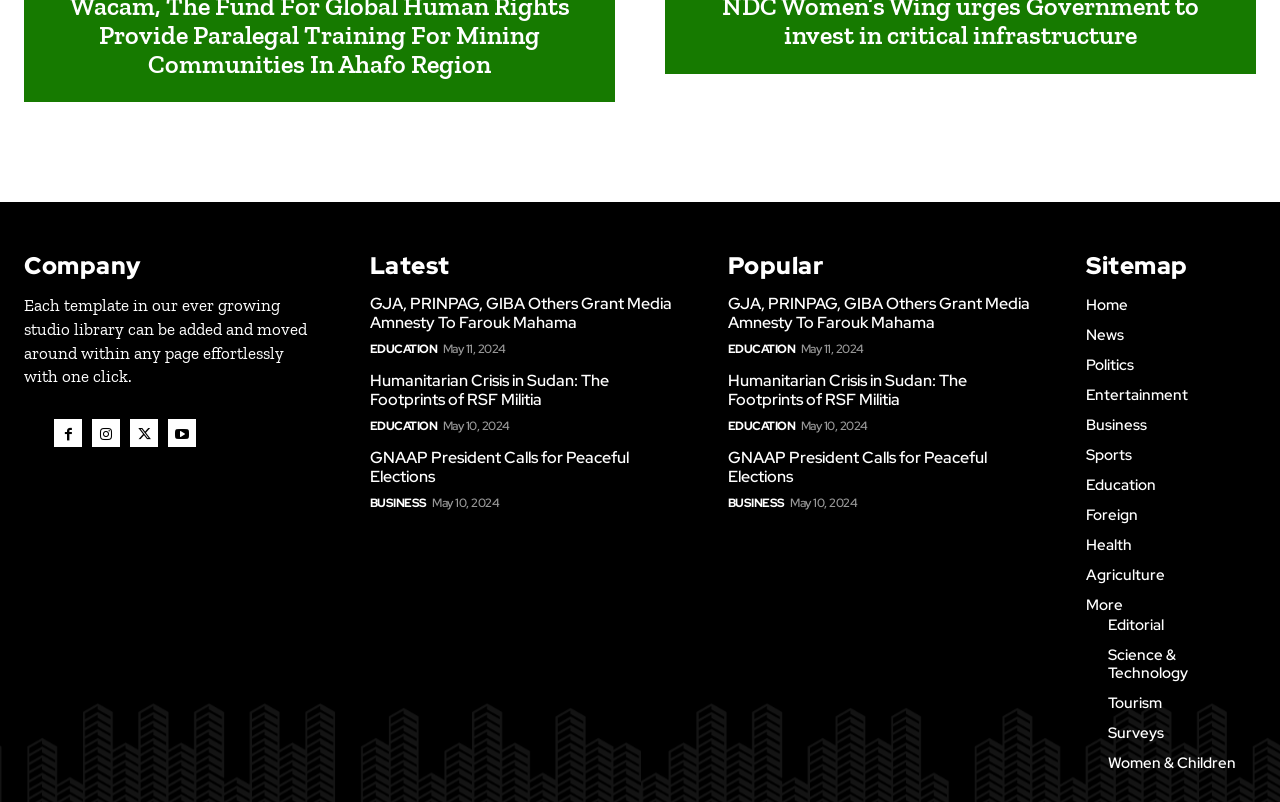Determine the coordinates of the bounding box that should be clicked to complete the instruction: "Click on the 'GJA, PRINPAG, GIBA Others Grant Media Amnesty To Farouk Mahama' link". The coordinates should be represented by four float numbers between 0 and 1: [left, top, right, bottom].

[0.289, 0.365, 0.525, 0.416]